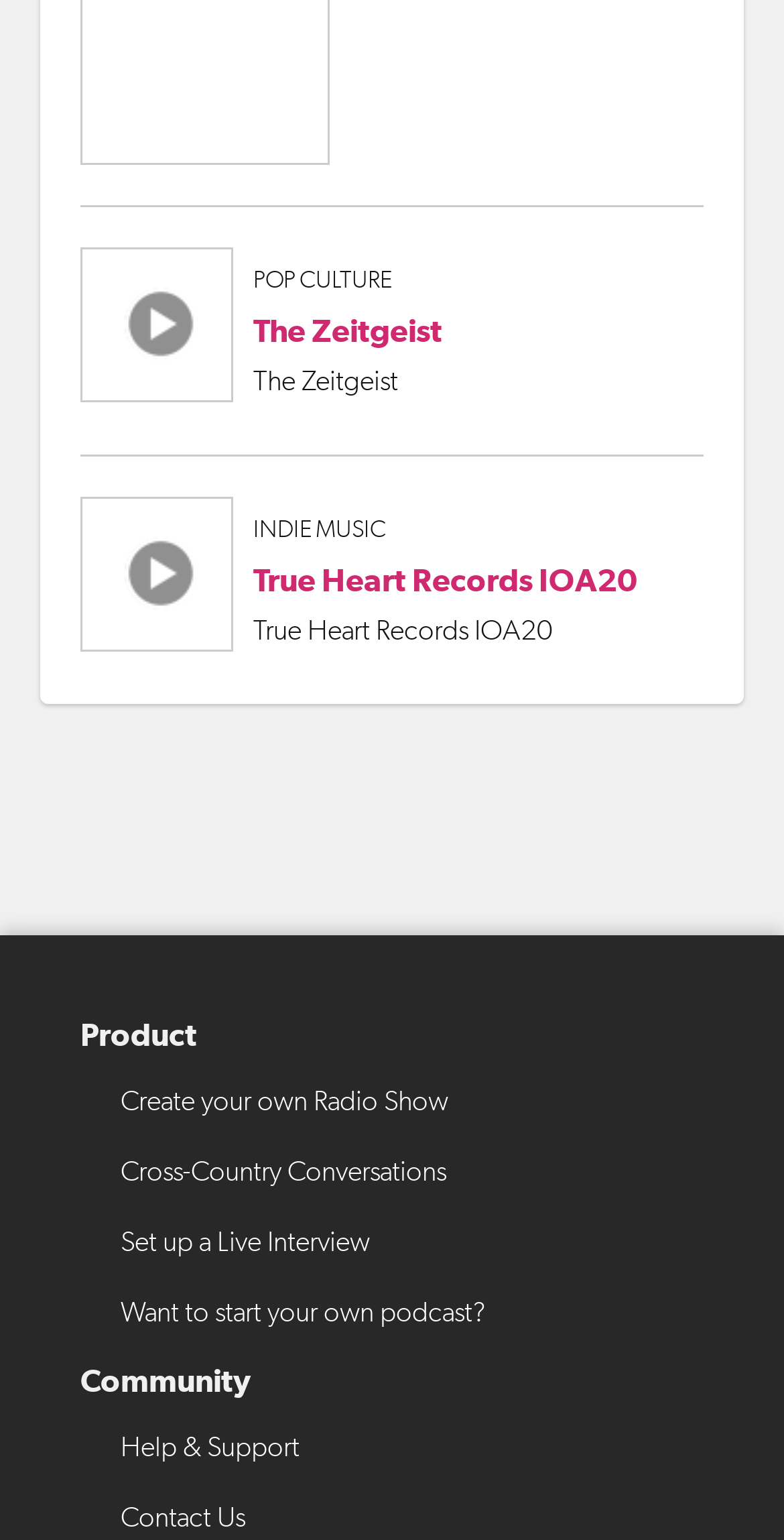Respond to the following query with just one word or a short phrase: 
What is the name of the second article?

True Heart Records IOA20